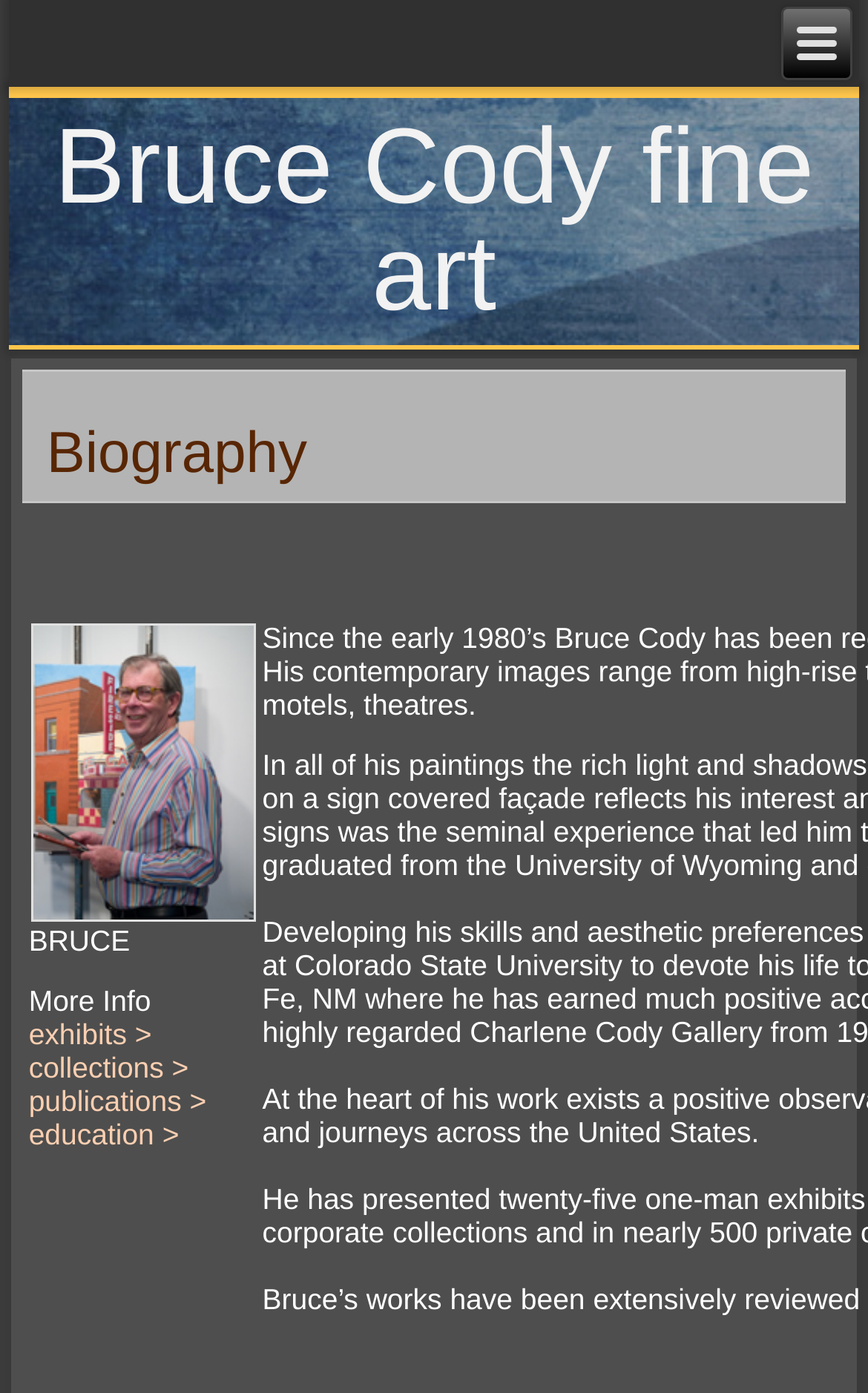Respond with a single word or phrase:
What is the name of the fine art?

Bruce Cody